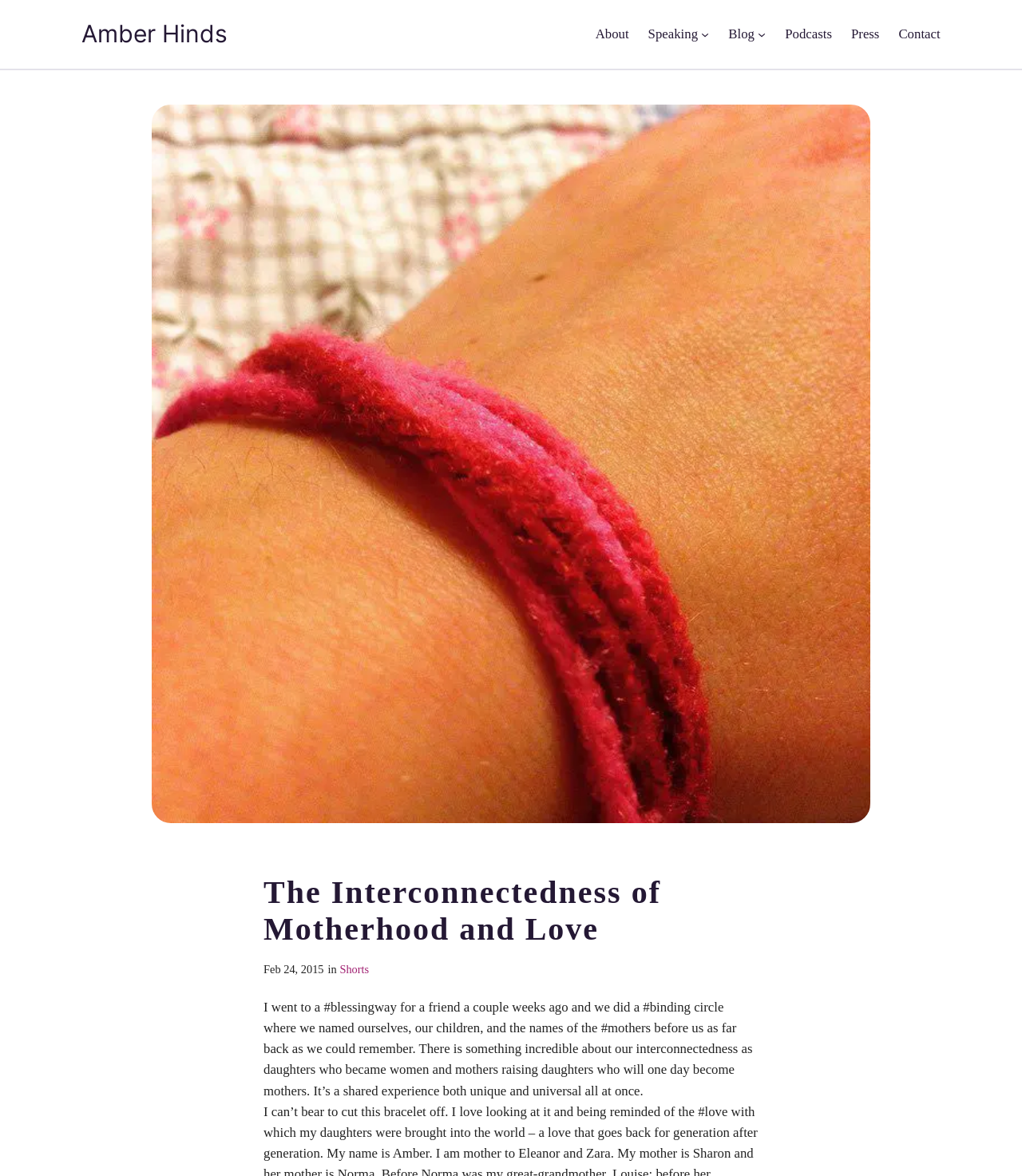What is the date of the blog post?
Provide a detailed and extensive answer to the question.

The date of the blog post is found below the main heading, where it says 'Feb 24, 2015'. This is likely the date when the blog post was published.